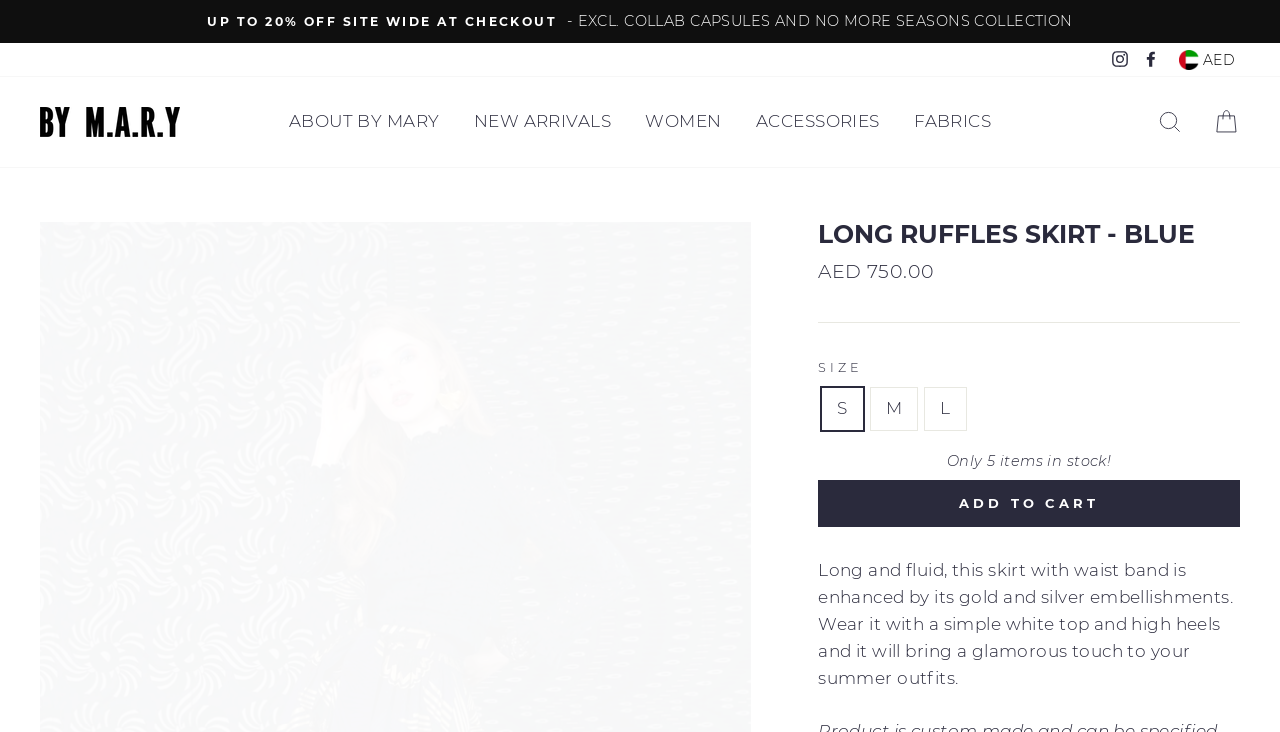Identify the bounding box coordinates necessary to click and complete the given instruction: "Click the 'ADD TO CART' button".

[0.639, 0.656, 0.969, 0.719]